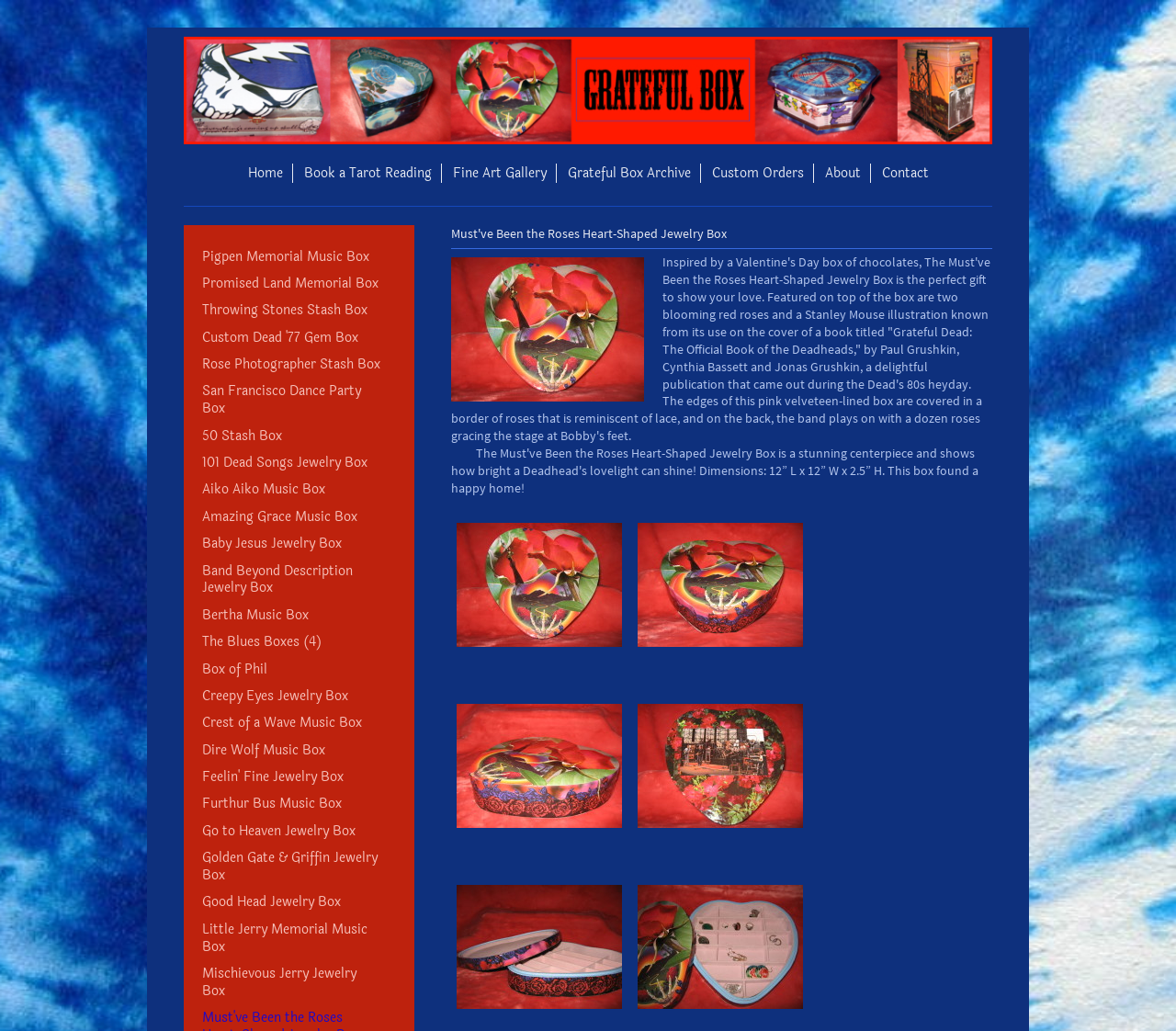How many jewelry boxes are listed on this page?
We need a detailed and meticulous answer to the question.

I counted the number of link elements with text content describing different jewelry boxes, starting from 'Pigpen Memorial Music Box' to 'Mischievous Jerry Jewelry Box', and found that there are 25 jewelry boxes listed on this page.